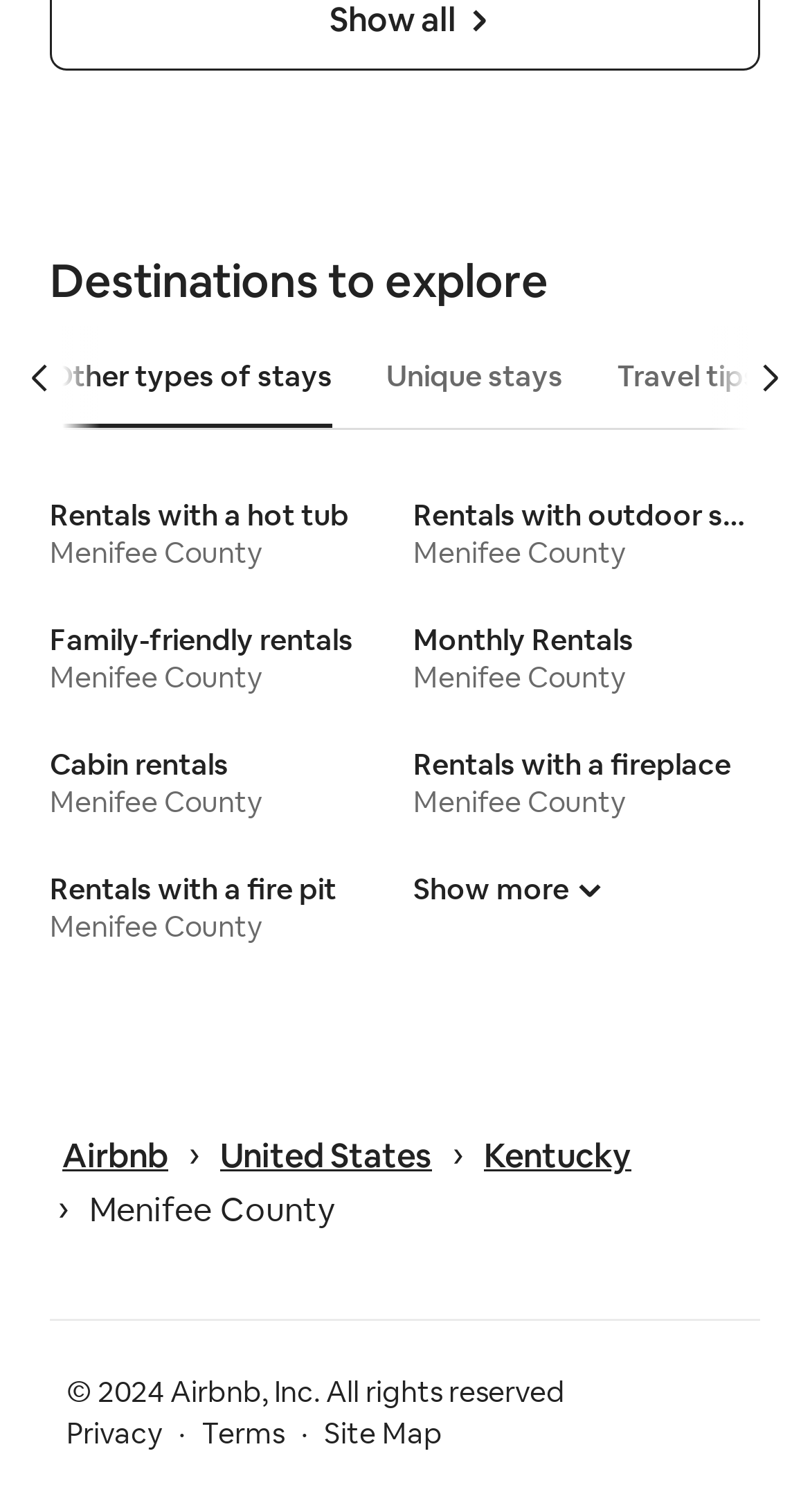Please find the bounding box coordinates (top-left x, top-left y, bottom-right x, bottom-right y) in the screenshot for the UI element described as follows: parent_node: Other types of stays

[0.877, 0.216, 0.969, 0.285]